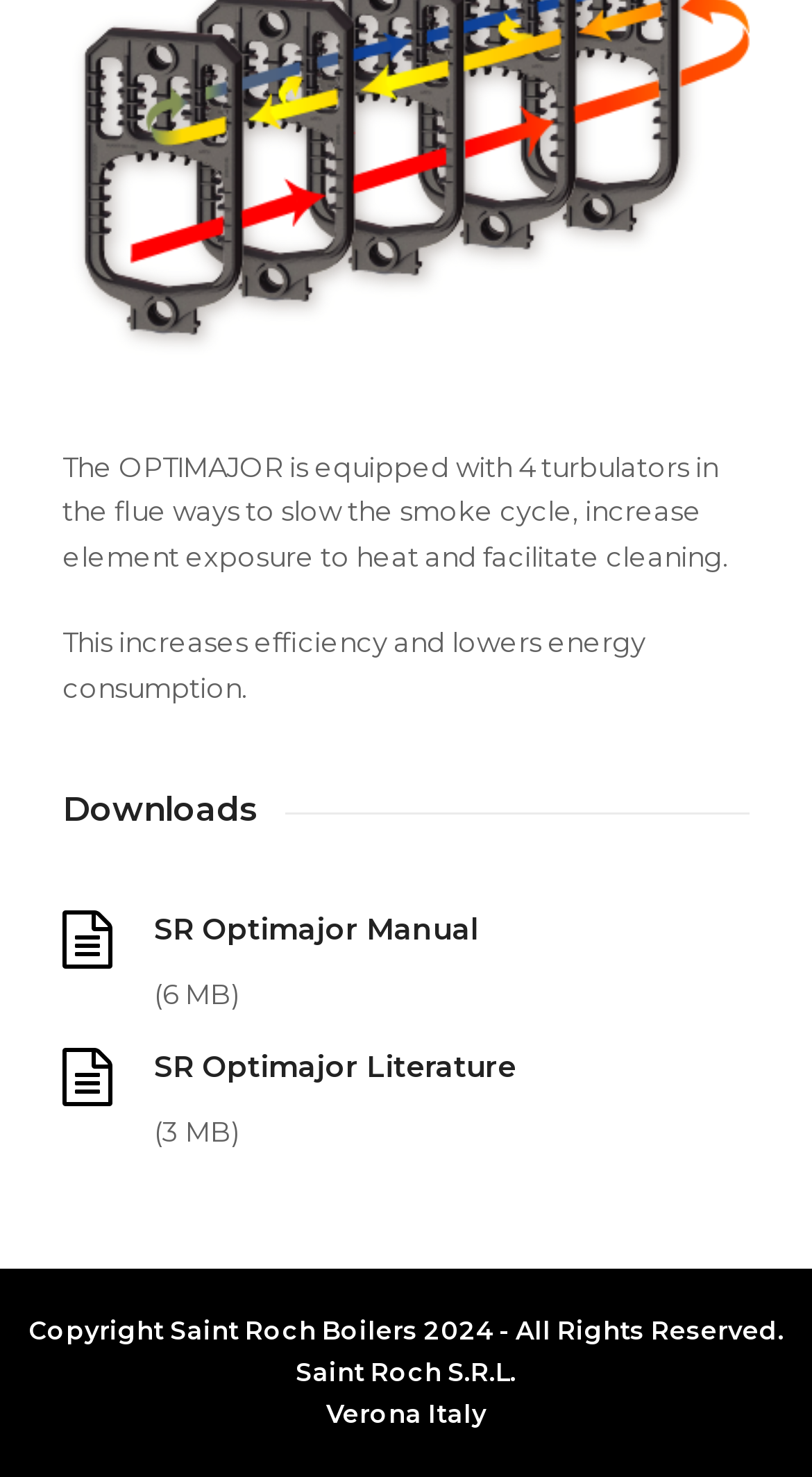What is the name of the company?
Please respond to the question with a detailed and thorough explanation.

The company name is mentioned at the bottom of the webpage as 'Saint Roch S.R.L.' along with its location 'Verona Italy'.